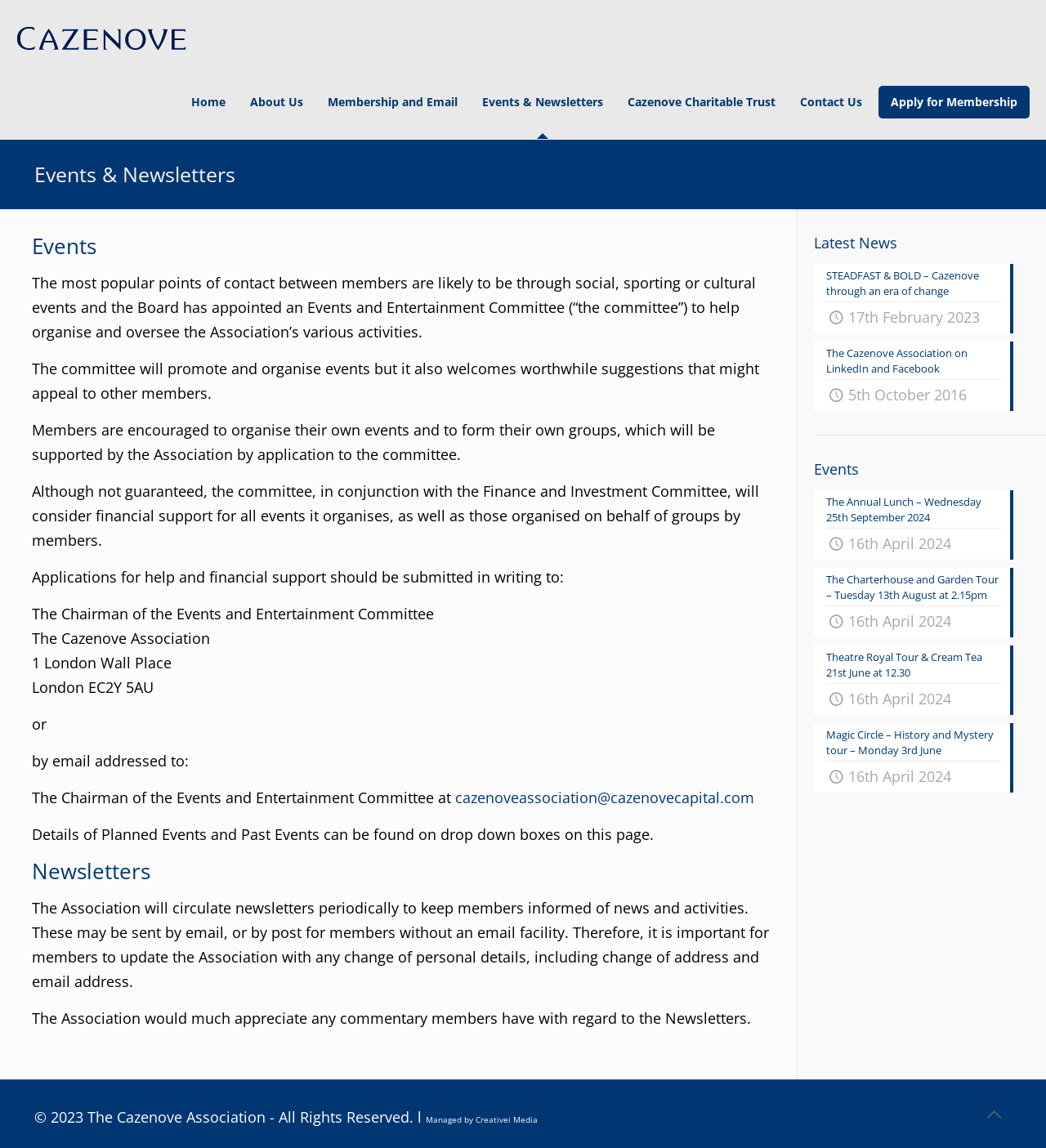Generate a thorough caption that explains the contents of the webpage.

This webpage is about the Events & Newsletters section of The Cazenove Association. At the top, there is a navigation menu with 7 links: Home, About Us, Membership and Email, Events & Newsletters, Cazenove Charitable Trust, Contact Us, and Apply for Membership. 

Below the navigation menu, there is a heading "Events & Newsletters" followed by two subheadings: "Events" and "Newsletters". 

Under the "Events" section, there is a paragraph of text explaining the role of the Events and Entertainment Committee in organizing and overseeing the Association's various activities. The committee welcomes suggestions from members and encourages them to organize their own events. The Association also provides financial support for events organized by the committee and by members.

Below this text, there is a section with contact information for the Chairman of the Events and Entertainment Committee, including an address and an email address. 

Further down, there is a section with links to planned events and past events, which can be found on dropdown boxes on this page.

Under the "Newsletters" section, there is a paragraph of text explaining that the Association circulates newsletters periodically to keep members informed of news and activities. Members are encouraged to update their personal details, including their email address, to ensure they receive the newsletters. The Association also welcomes feedback from members on the newsletters.

On the right side of the page, there are two complementary sections. The top section has a heading "Latest News" and lists four news articles with links. The bottom section has a heading "Events" and lists four upcoming events with links.

At the bottom of the page, there is a copyright notice and a link to the website's manager, Creativei Media.